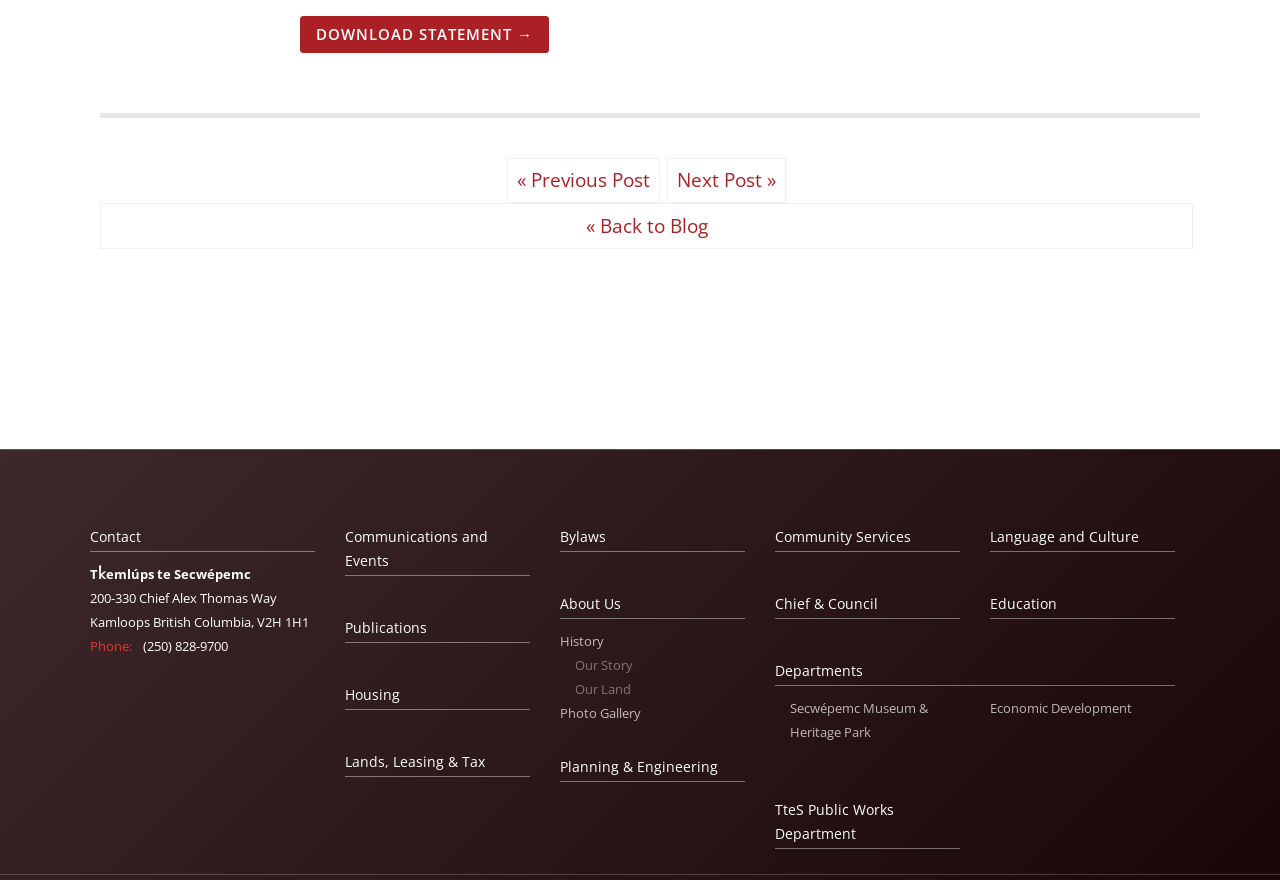Determine the bounding box coordinates of the clickable area required to perform the following instruction: "Click on the 'Gamble pays off for Lieberman, who becomes Israeli kingmaker' article link". The coordinates should be represented as four float numbers between 0 and 1: [left, top, right, bottom].

None